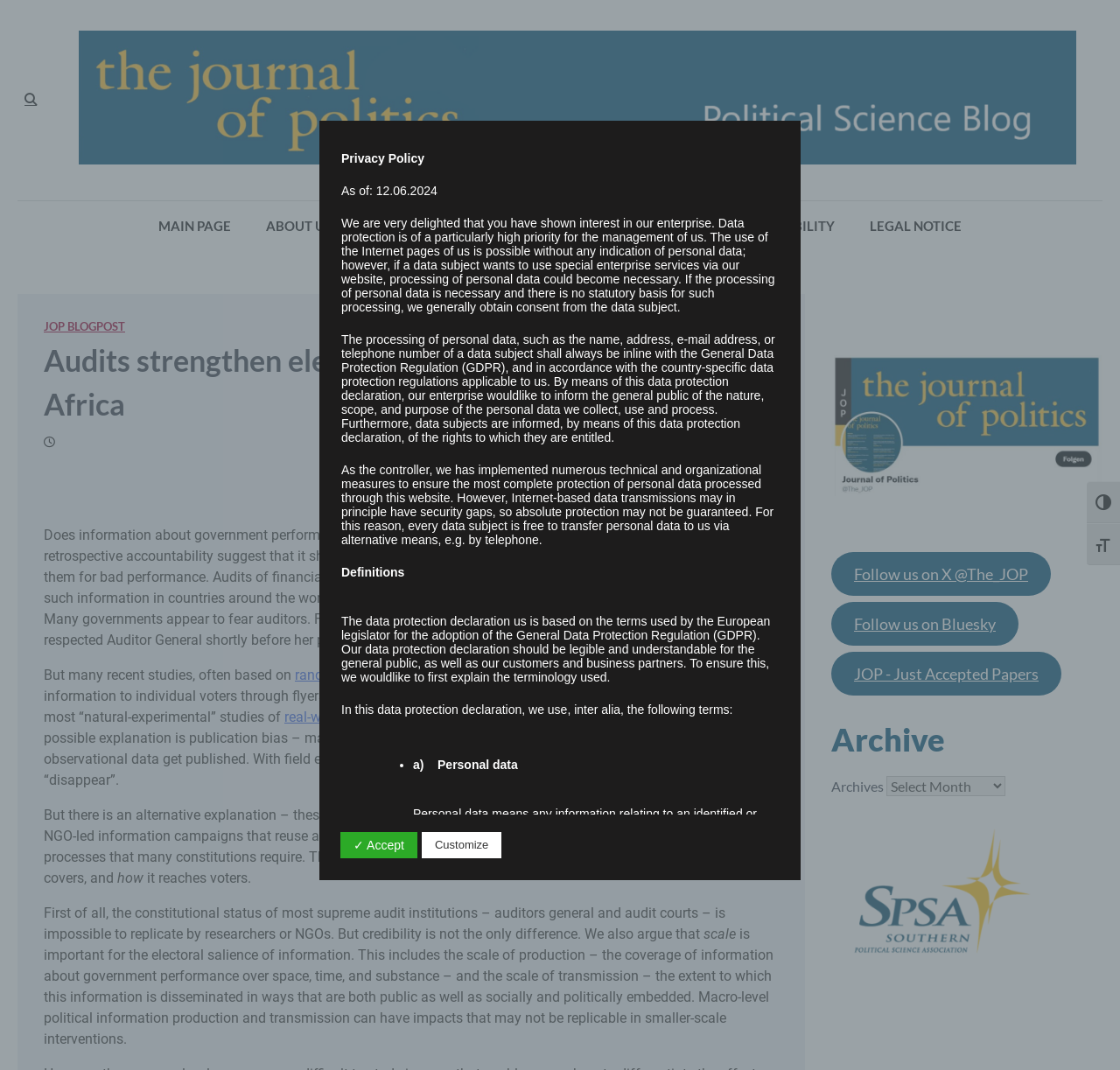Determine the bounding box coordinates for the UI element with the following description: "Follow us on Bluesky". The coordinates should be four float numbers between 0 and 1, represented as [left, top, right, bottom].

[0.742, 0.562, 0.909, 0.603]